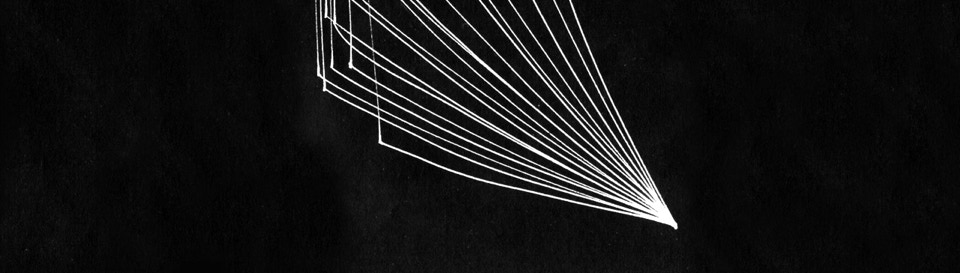Generate an in-depth description of the image you see.

This striking image showcases a series of white lines radiating from a single point, creating a dynamic visual effect against a deep black background. The composition suggests a sense of movement and expansion, evoking themes of sound waves or auditory perception, which aligns with the concept of "The Dilation." This work, titled "Anthems For Unsuccessful Winners" by Francisco Meirino, is part of a larger sonic exploration, hinting at the intricacies of acoustic experiences and time’s fluidity. The interplay of negative space and the linear elements invites viewers to contemplate the subtleties of sound as it evolves, resonating with the creator's intent to stretch and dilate auditory perception through their four-hour-long sessions performed on a modular synthesizer.